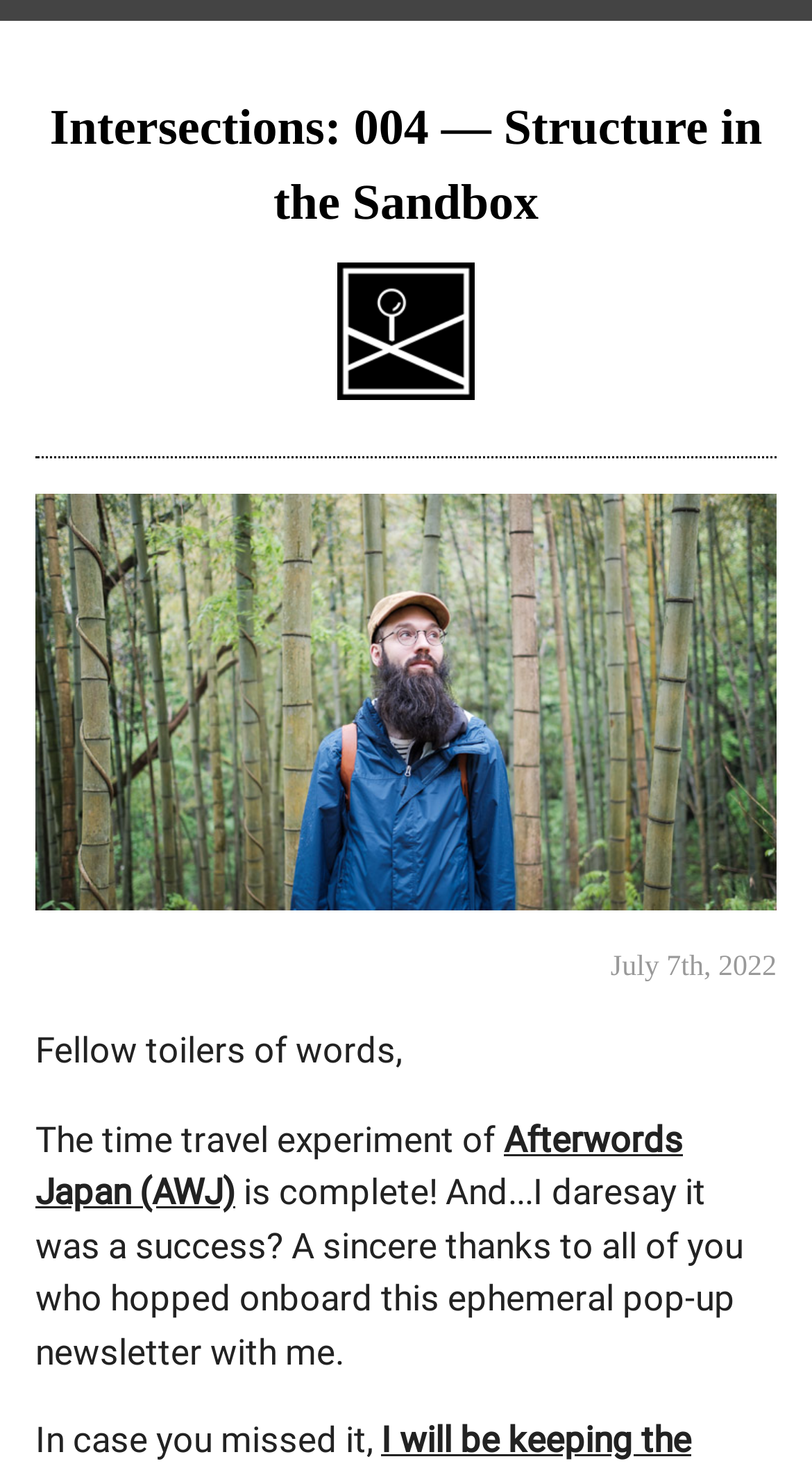Based on the visual content of the image, answer the question thoroughly: What is the author's tone in the article?

I inferred the author's tone as sincere from the sentence 'A sincere thanks to all of you who hopped onboard this ephemeral pop-up newsletter with me.' which is part of the article, with bounding box coordinates [0.044, 0.794, 0.915, 0.931].